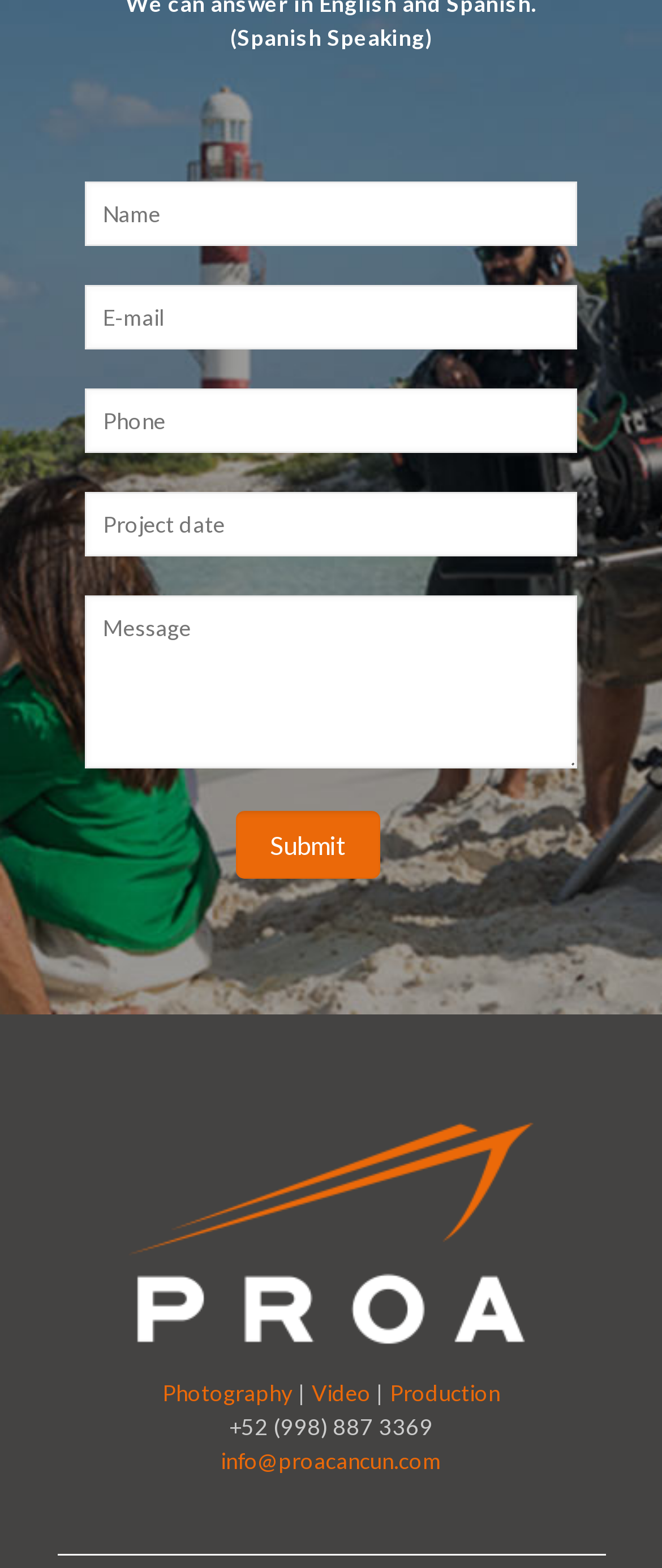How many links are there at the bottom?
Please ensure your answer to the question is detailed and covers all necessary aspects.

I counted the number of links at the bottom of the webpage, which are 'Photography', 'Video', 'Production', and 'info@proacancun.com'.